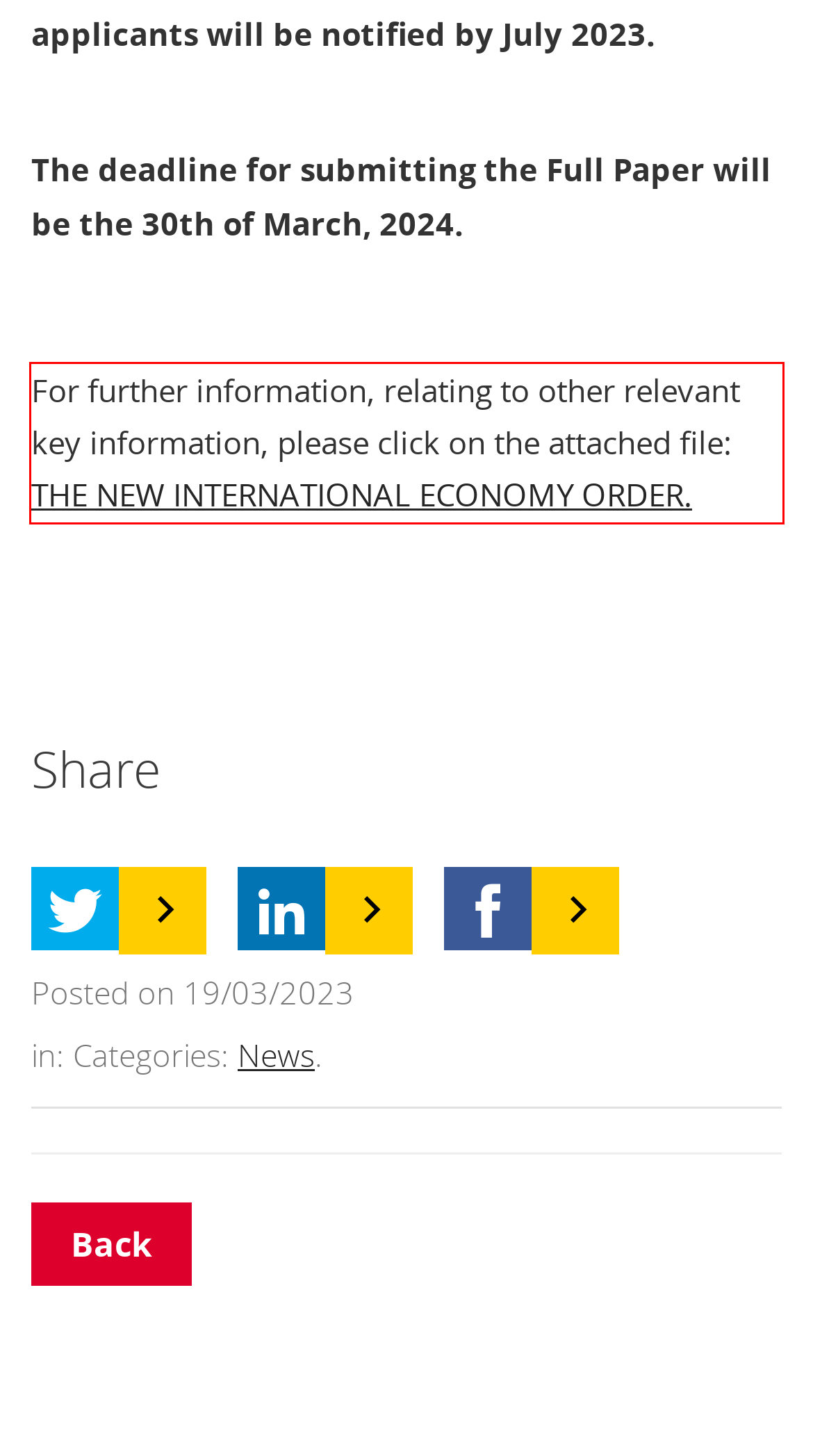Review the webpage screenshot provided, and perform OCR to extract the text from the red bounding box.

For further information, relating to other relevant key information, please click on the attached file: THE NEW INTERNATIONAL ECONOMY ORDER.